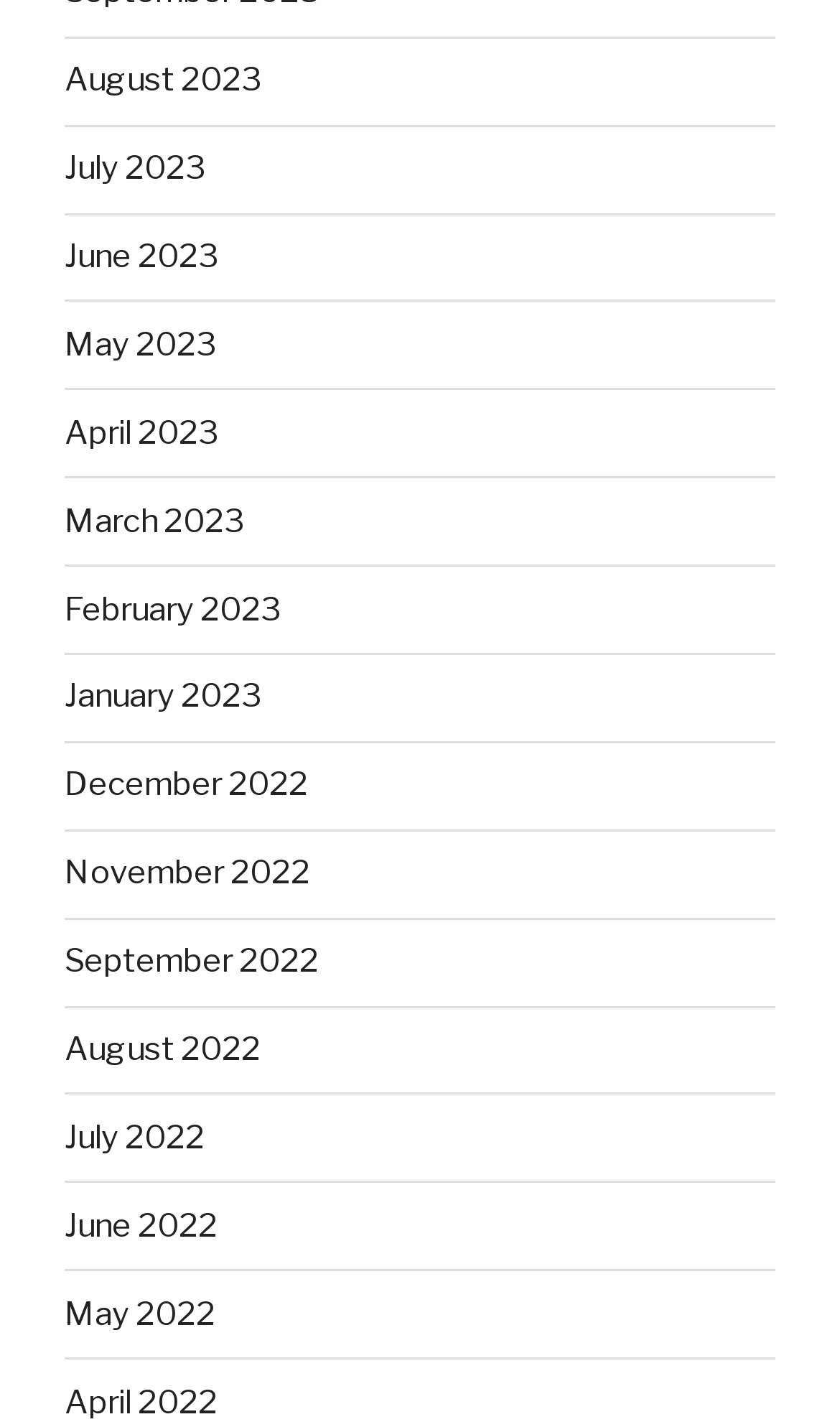Reply to the question with a single word or phrase:
Are the months listed in chronological order?

Yes